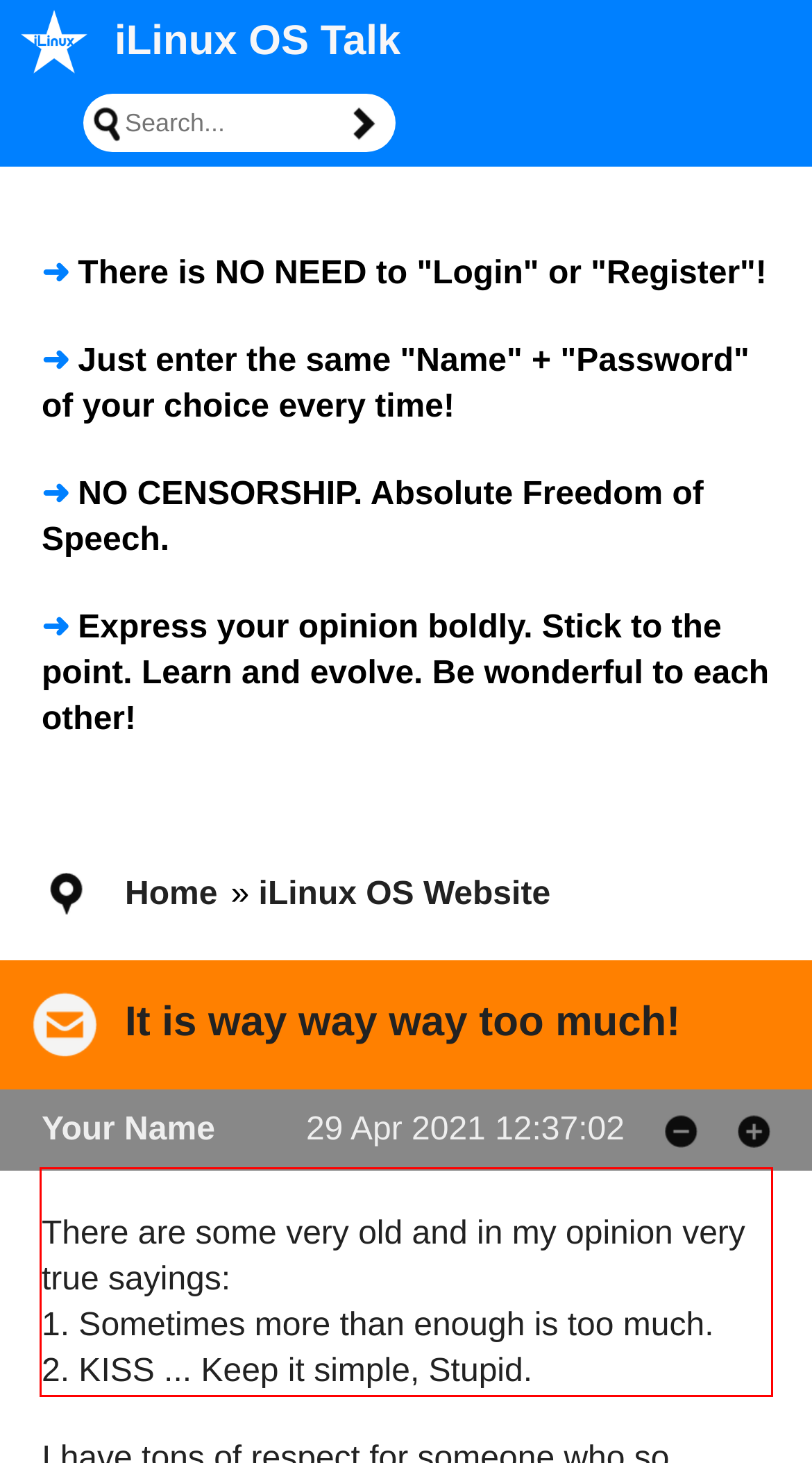From the screenshot of the webpage, locate the red bounding box and extract the text contained within that area.

There are some very old and in my opinion very true sayings: 1. Sometimes more than enough is too much. 2. KISS ... Keep it simple, Stupid.